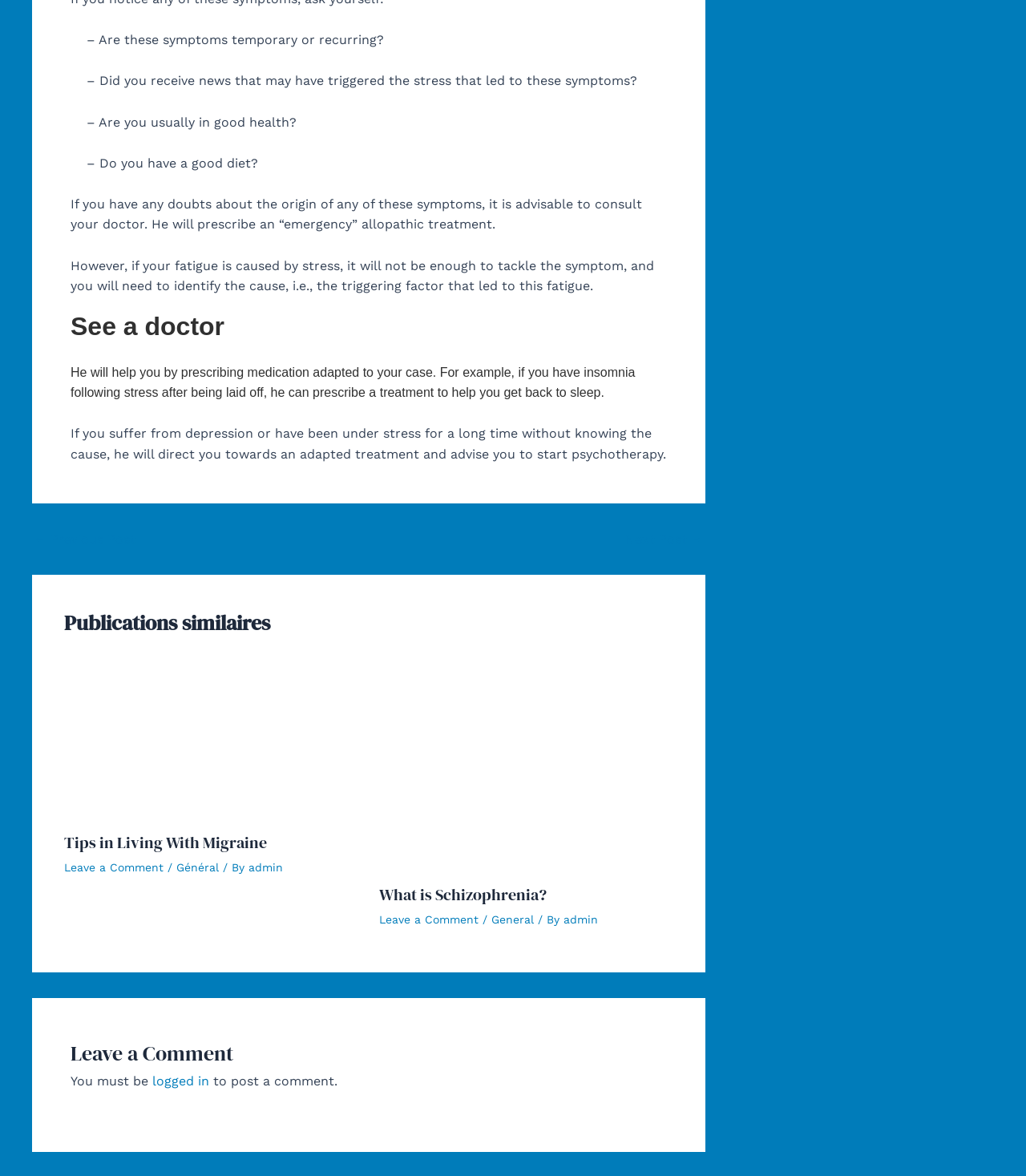Respond to the question below with a single word or phrase:
What is the purpose of seeing a doctor according to the webpage?

To identify the cause of fatigue